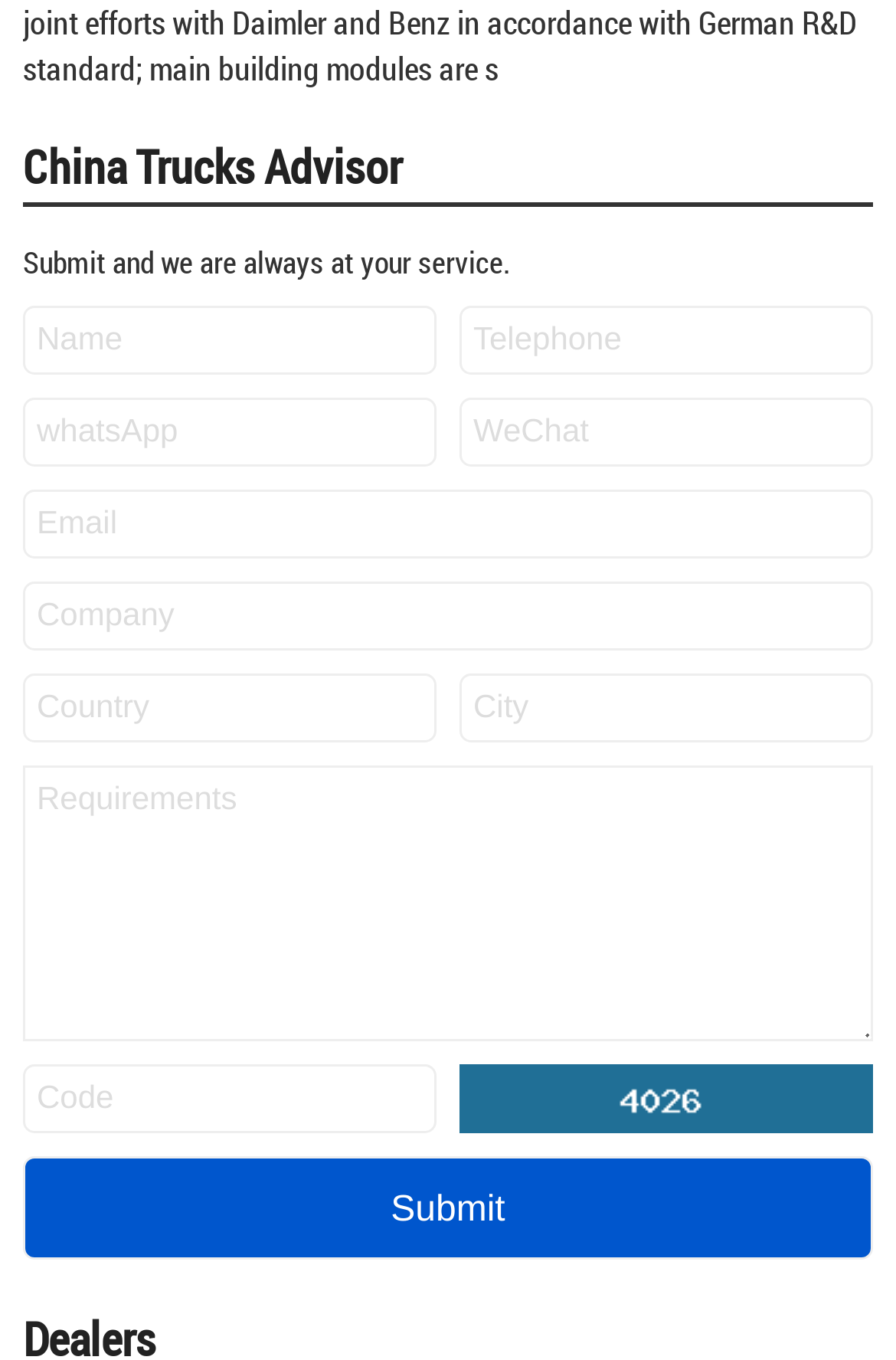What is the function of the button at the bottom of the webpage?
Please use the image to deliver a detailed and complete answer.

The button at the bottom of the webpage has the label 'Submit', indicating that its purpose is to submit the user's input information to the advisor or a related system.